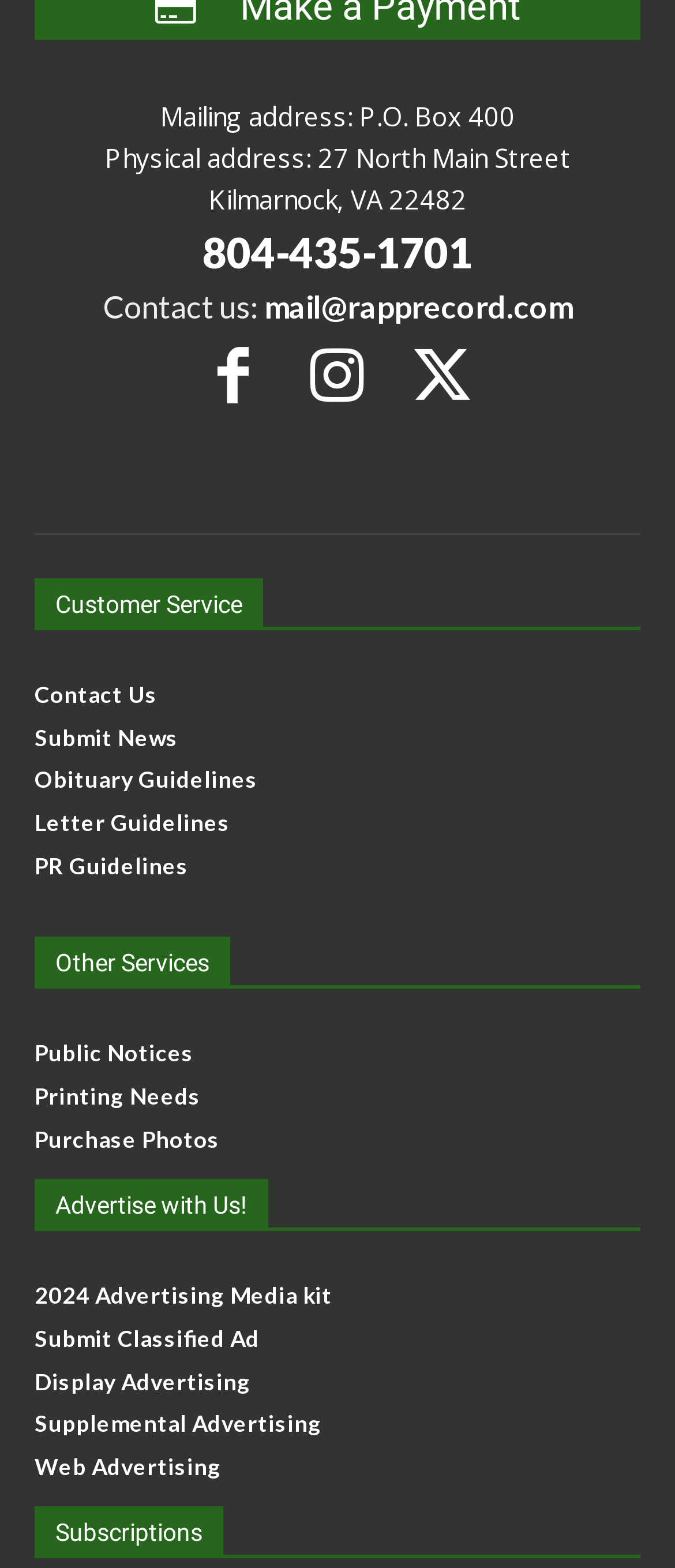Locate the bounding box coordinates of the region to be clicked to comply with the following instruction: "Submit news". The coordinates must be four float numbers between 0 and 1, in the form [left, top, right, bottom].

[0.051, 0.461, 0.949, 0.48]